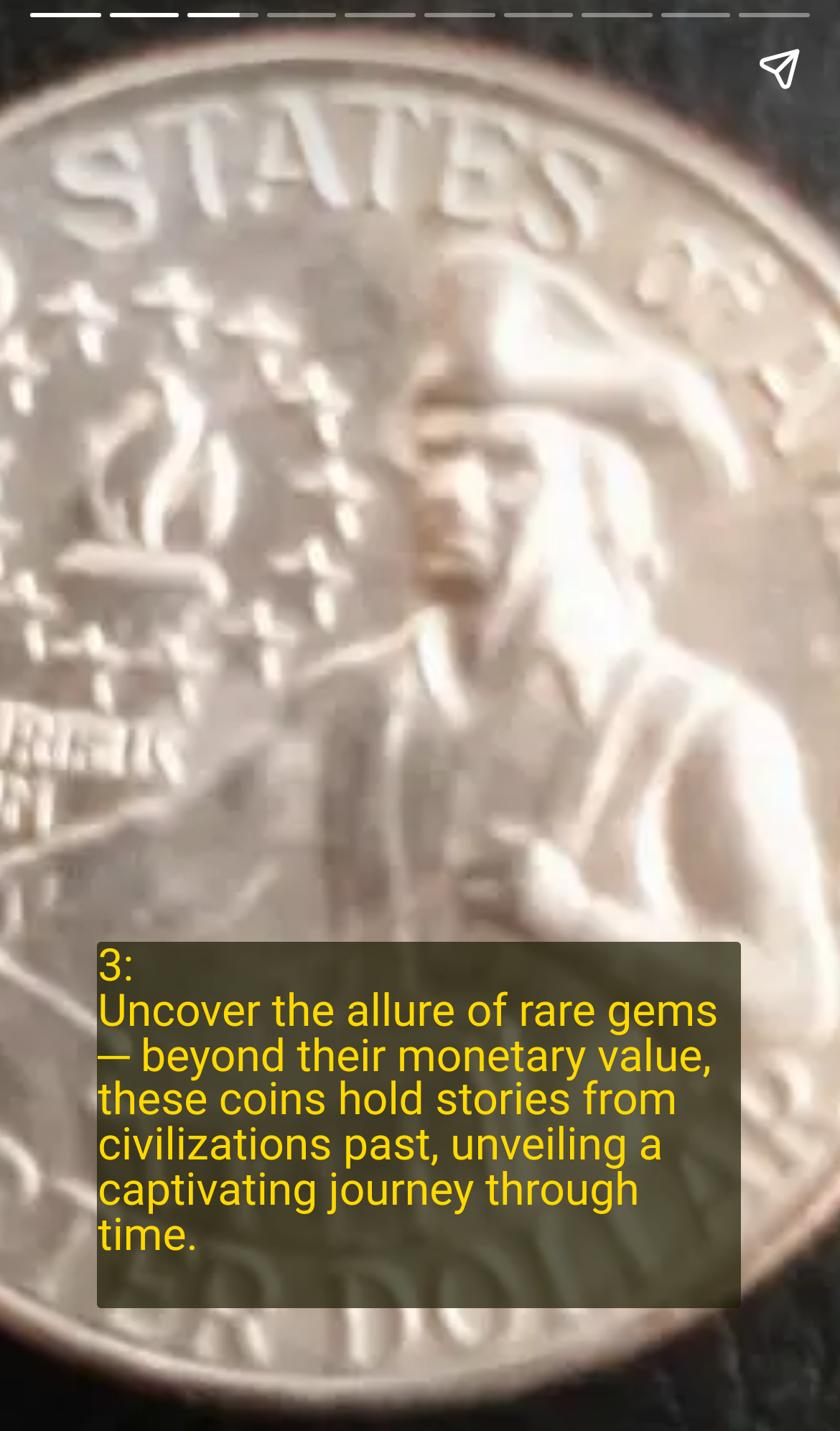Please respond in a single word or phrase: 
What is the focus of the webpage?

Rare coins